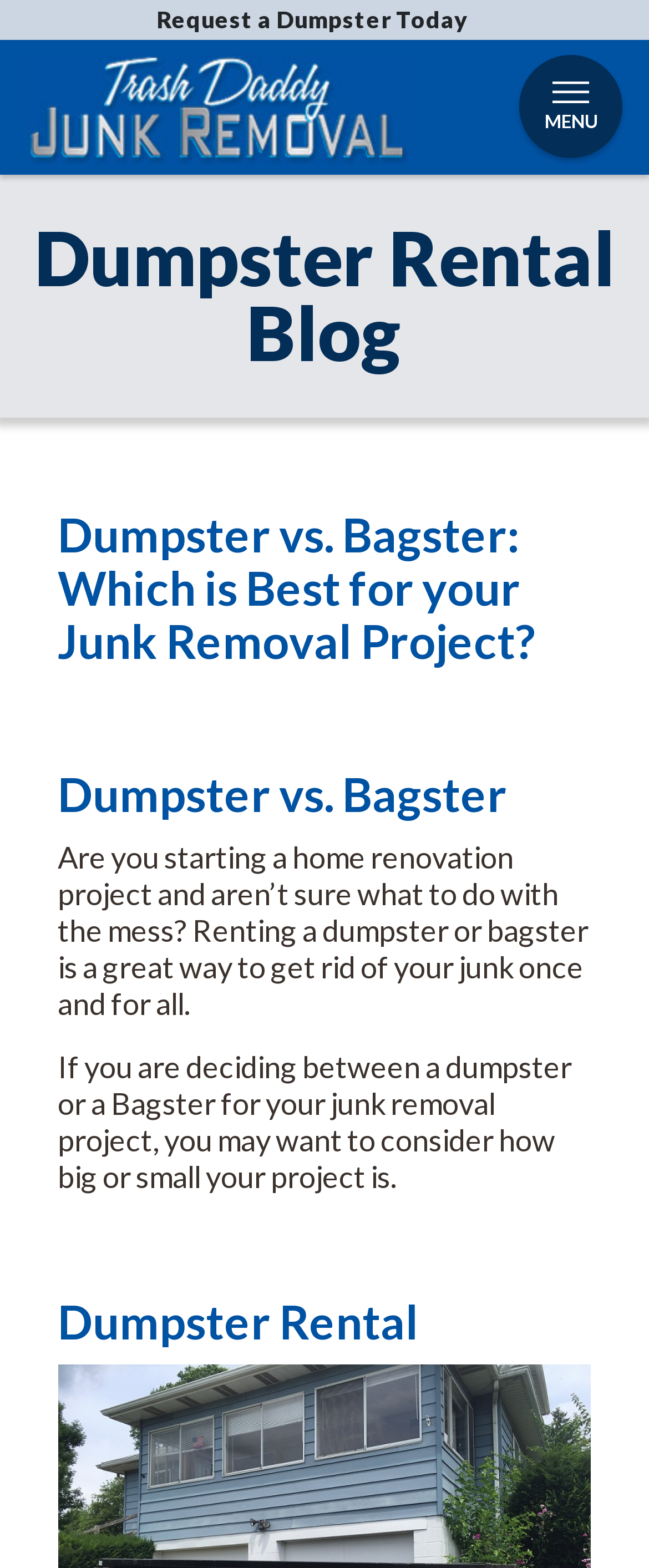What factor should be considered when deciding between a dumpster and a Bagster?
Please utilize the information in the image to give a detailed response to the question.

The webpage suggests that the size of the project is an important factor to consider when deciding between a dumpster and a Bagster, as mentioned in the text description.